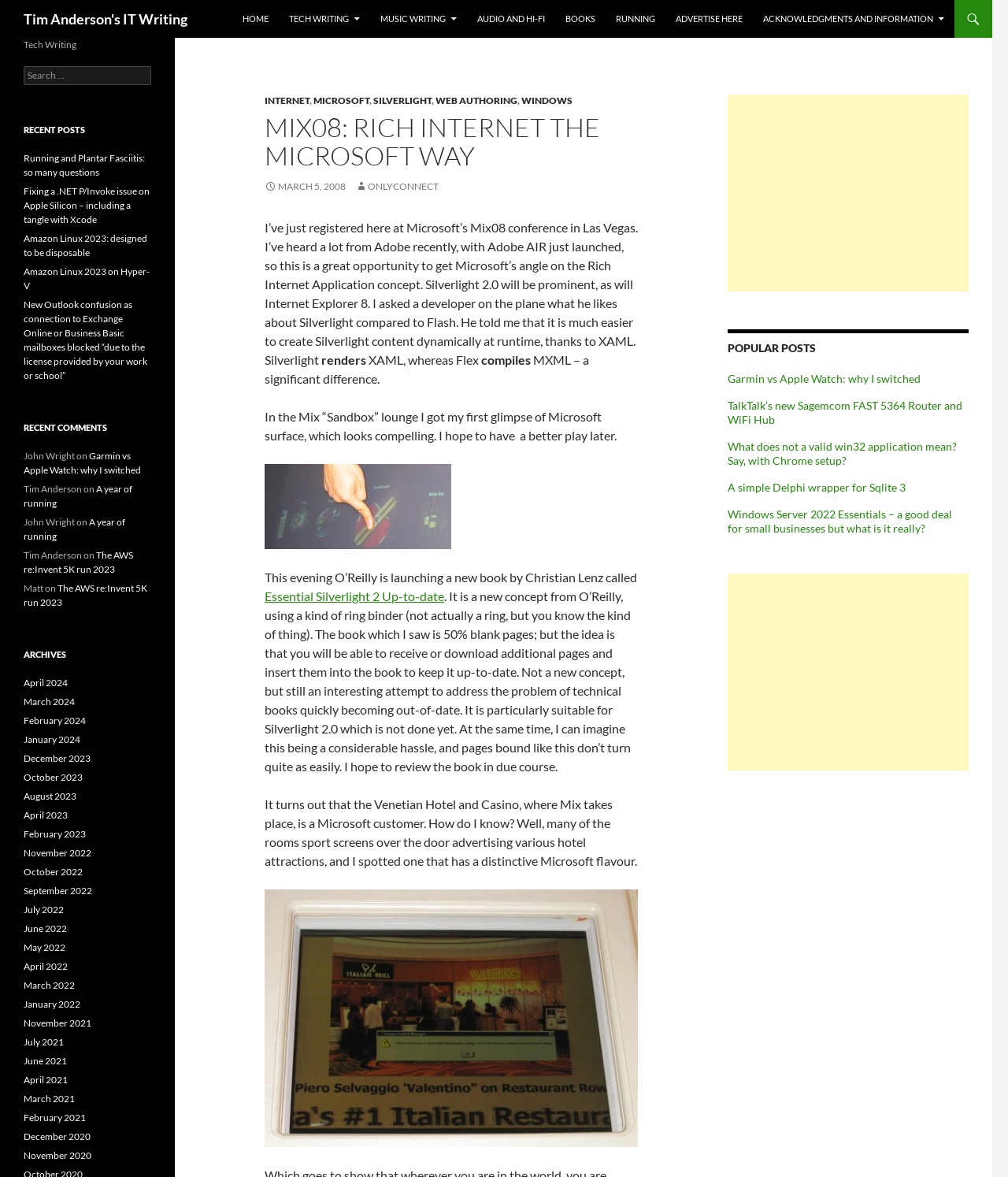What is the author's name?
Please provide a comprehensive answer based on the contents of the image.

The author's name is mentioned in the heading 'Tim Anderson's IT Writing' at the top of the webpage, and also appears in the 'Recent Comments' section.